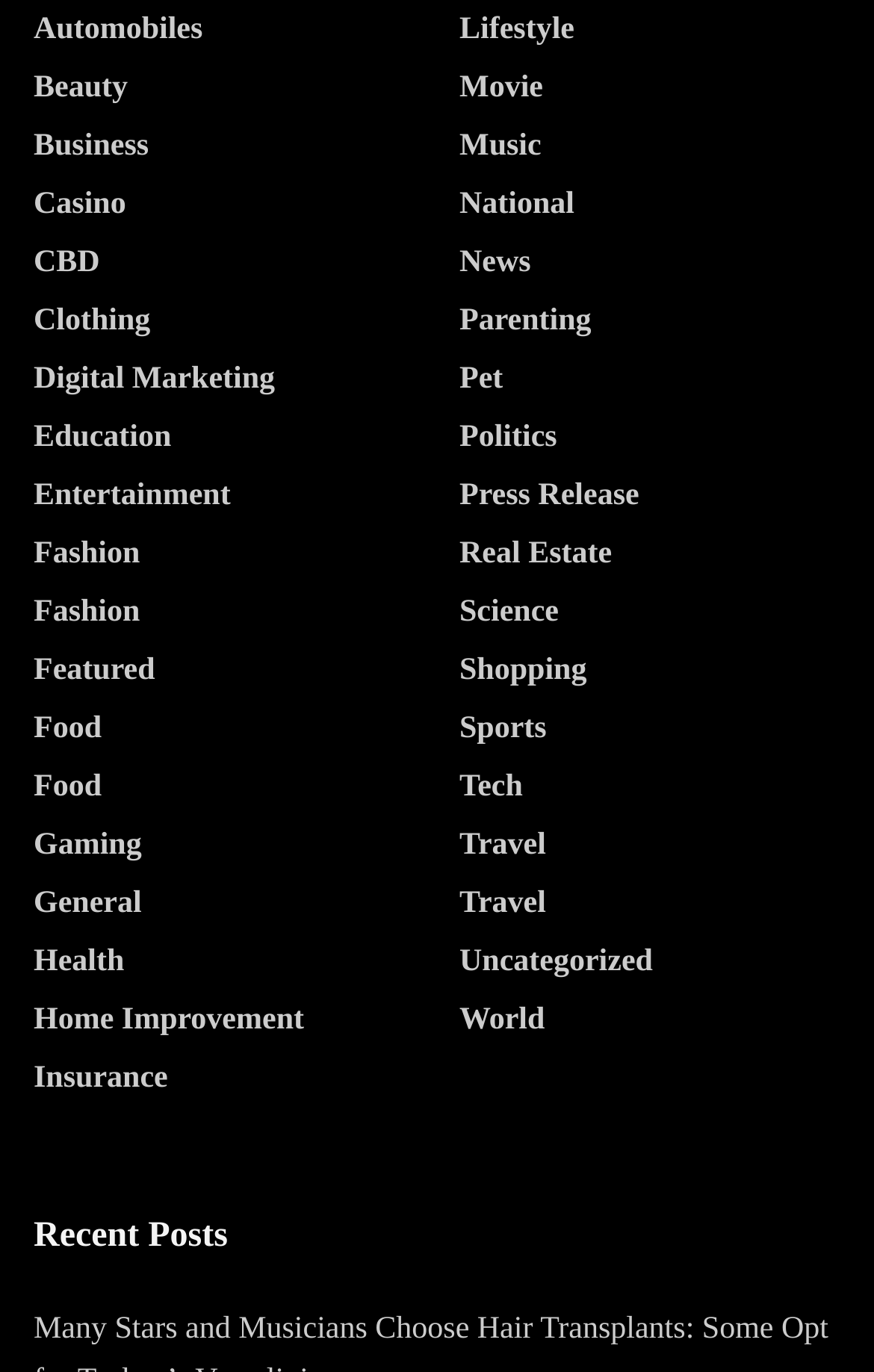Respond with a single word or phrase to the following question:
What categories are listed on the left side of the webpage?

Various categories